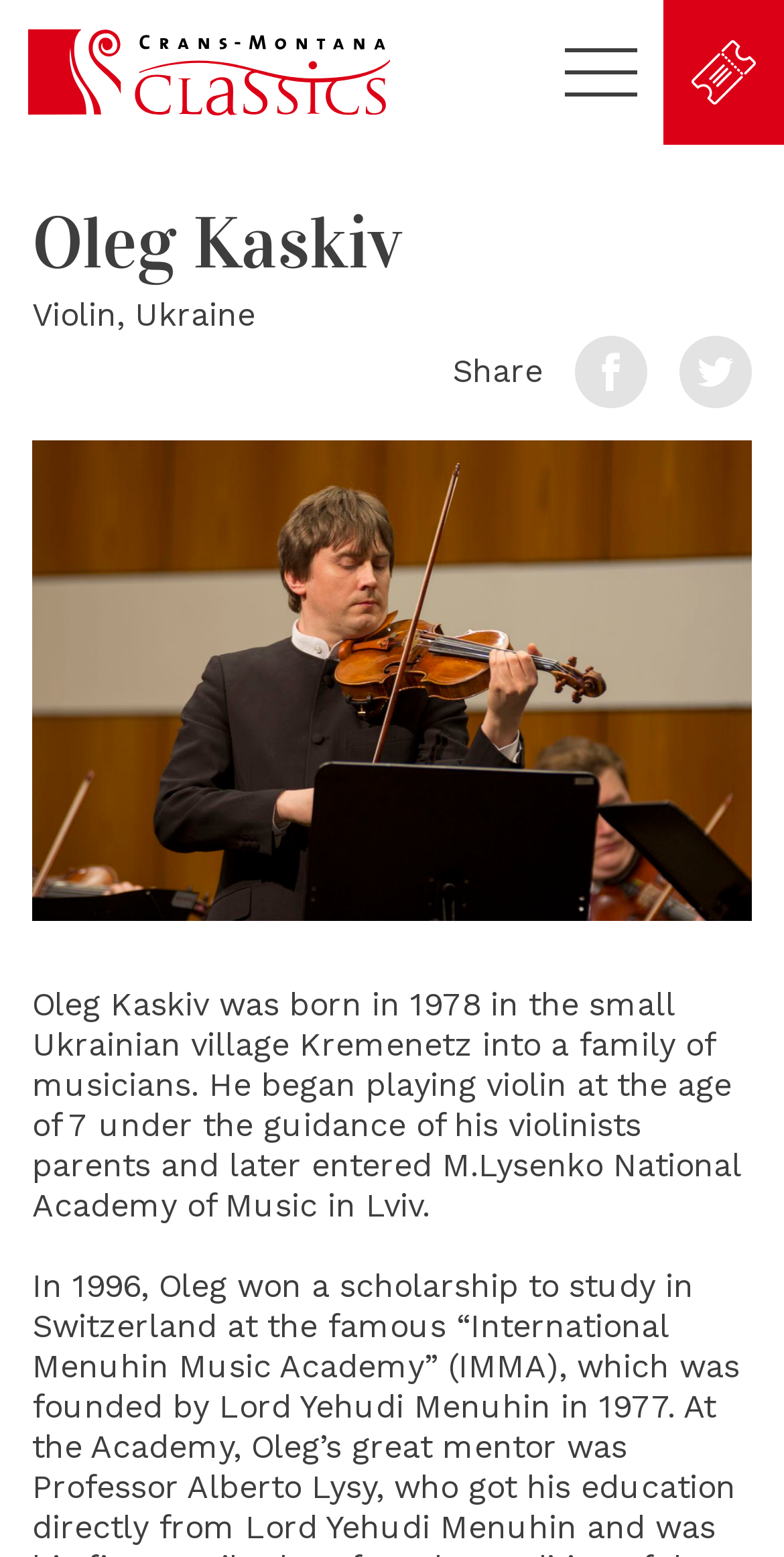Please use the details from the image to answer the following question comprehensively:
What is the location of the image with the caption '5854'?

I found the answer by looking at the image element with the caption '5854' and its bounding box coordinates [0.041, 0.283, 0.959, 0.591] which indicates that it is located at the top-left of the webpage.